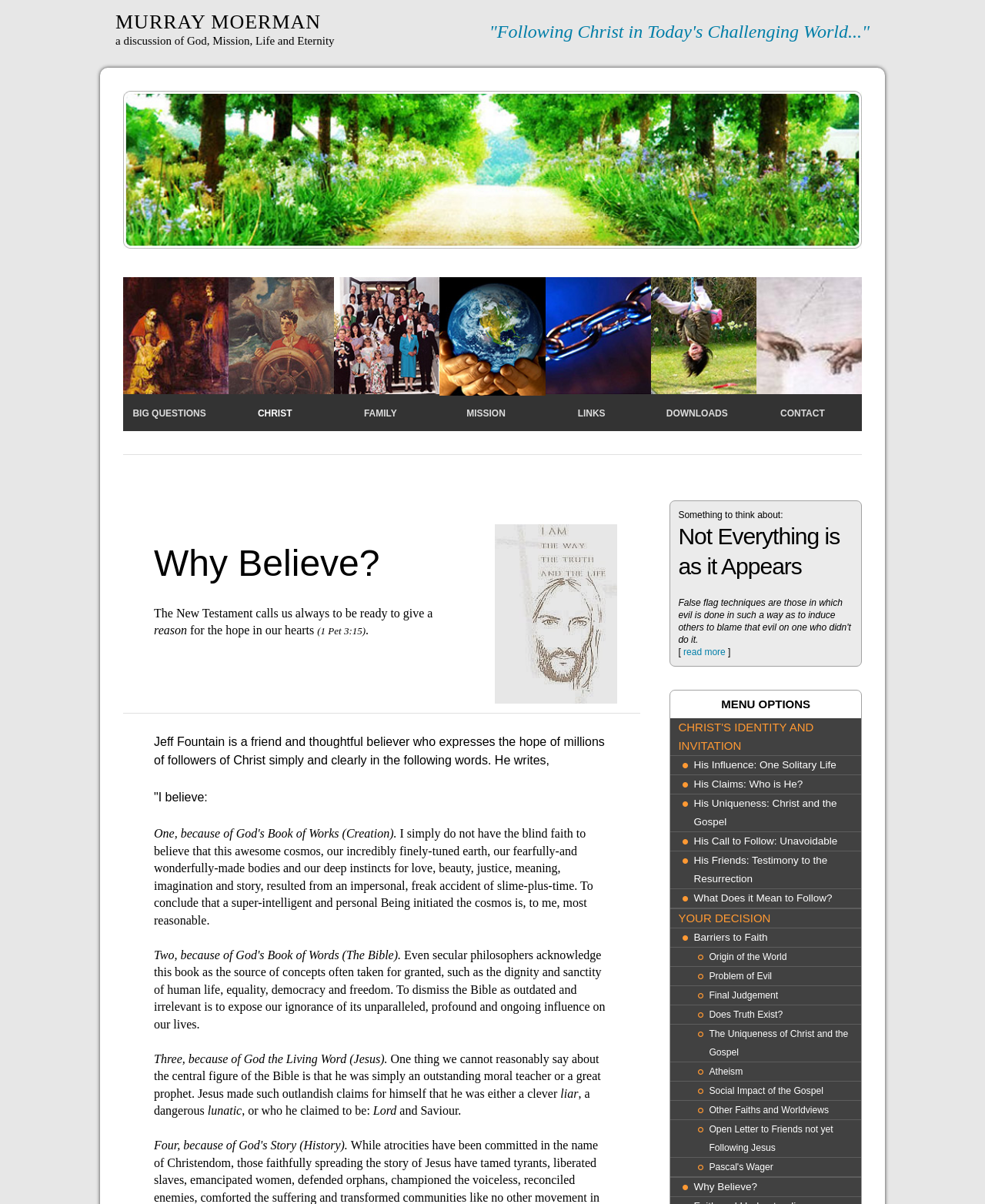Locate the bounding box of the UI element defined by this description: "Final Judgement". The coordinates should be given as four float numbers between 0 and 1, formatted as [left, top, right, bottom].

[0.72, 0.819, 0.874, 0.834]